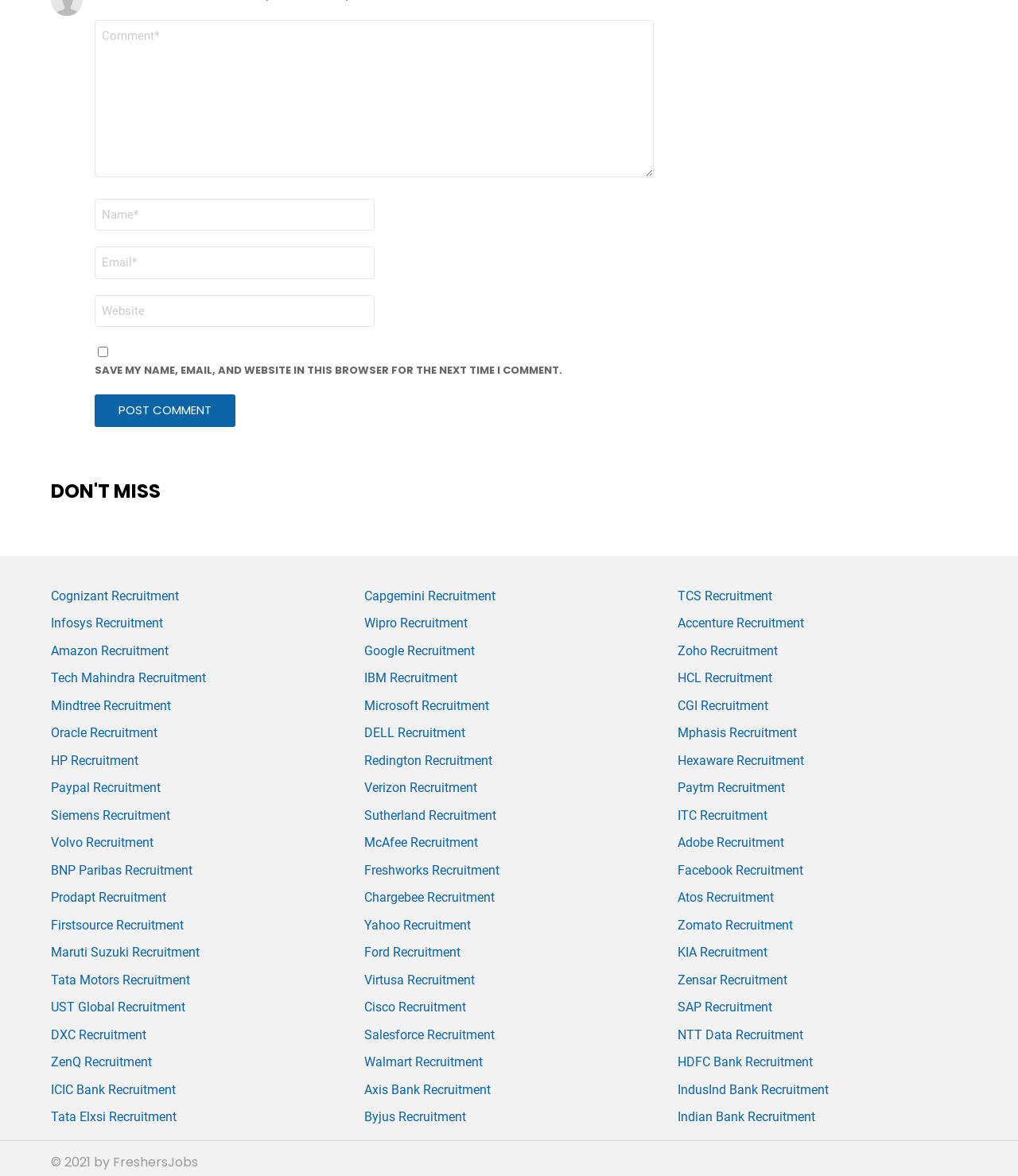Identify the bounding box coordinates for the UI element described as follows: parent_node: WEBSITE name="url" placeholder="Website". Use the format (top-left x, top-left y, bottom-right x, bottom-right y) and ensure all values are floating point numbers between 0 and 1.

[0.093, 0.251, 0.368, 0.278]